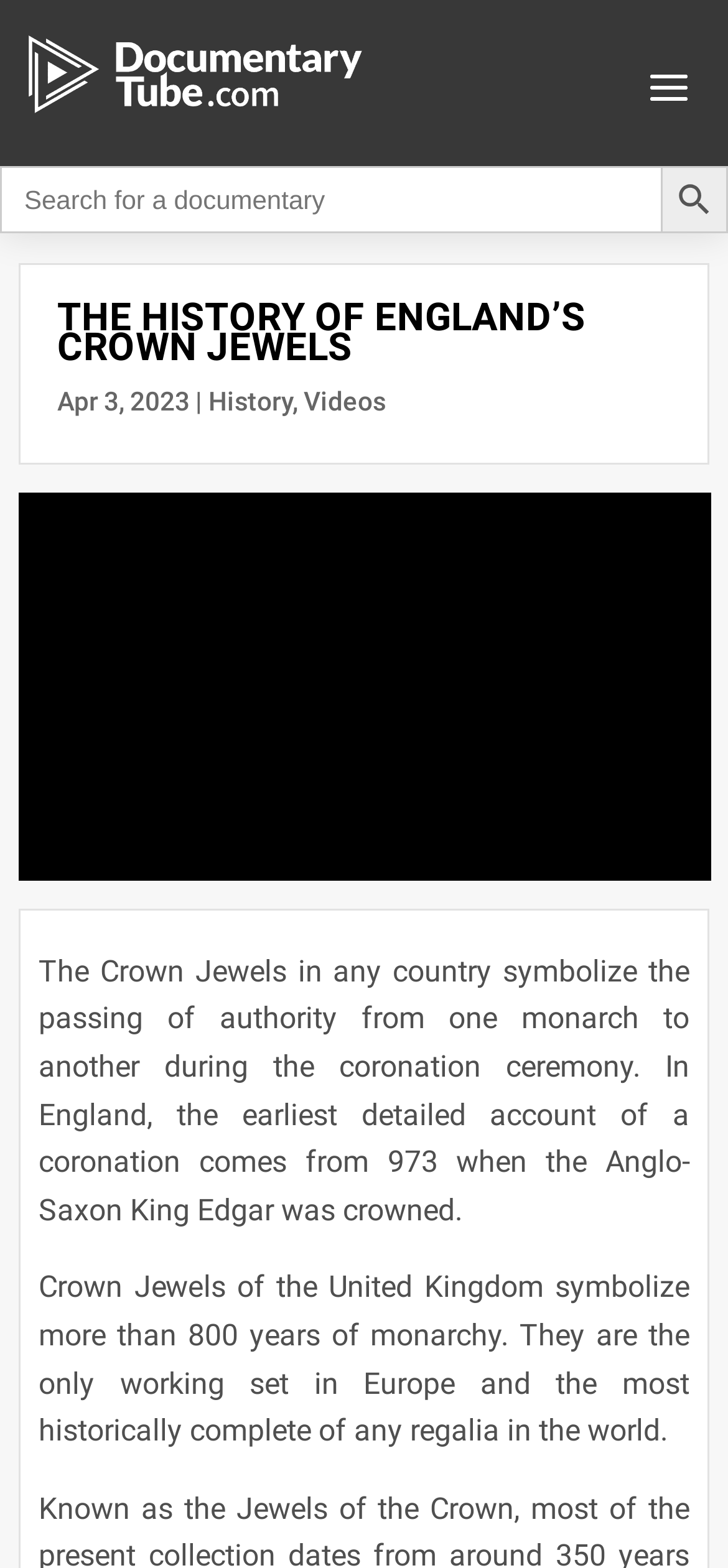Extract the main heading text from the webpage.

THE HISTORY OF ENGLAND’S CROWN JEWELS